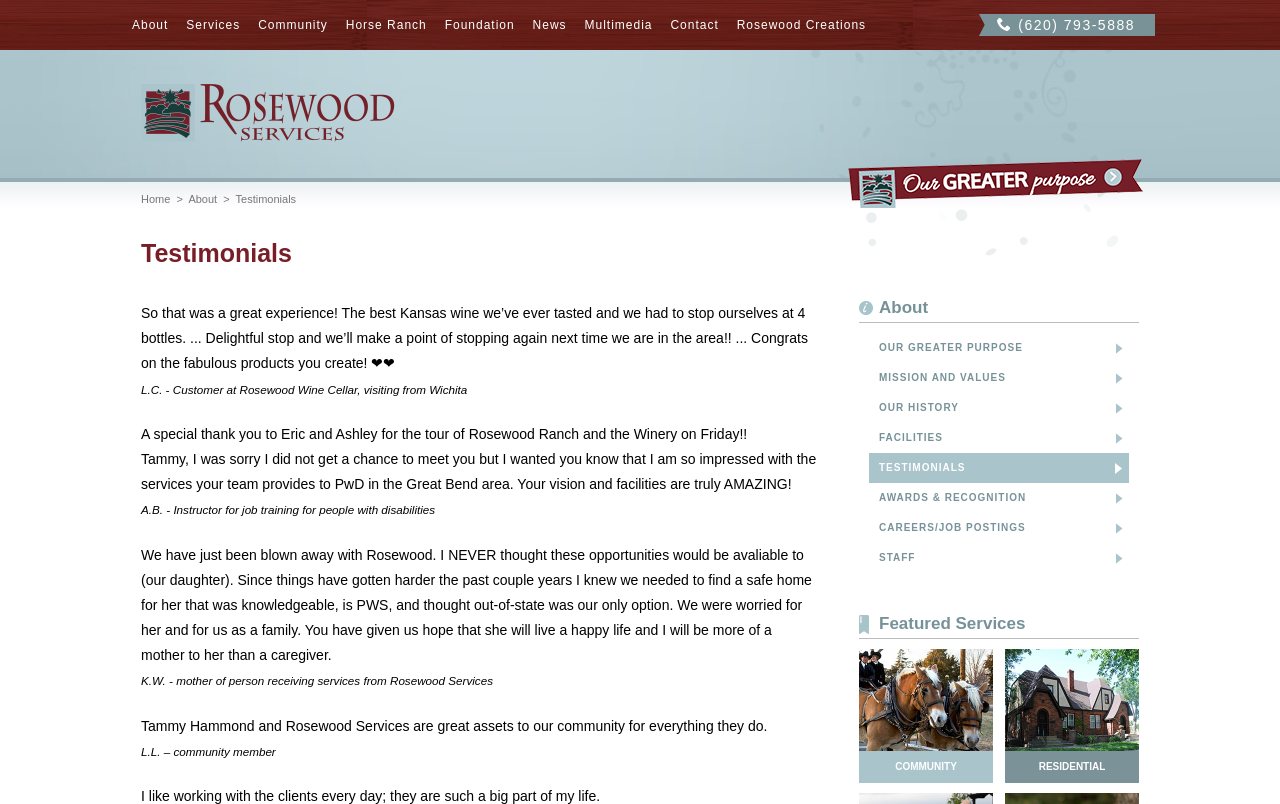What is the phone number displayed on the webpage?
Respond to the question with a single word or phrase according to the image.

(620) 793-5888